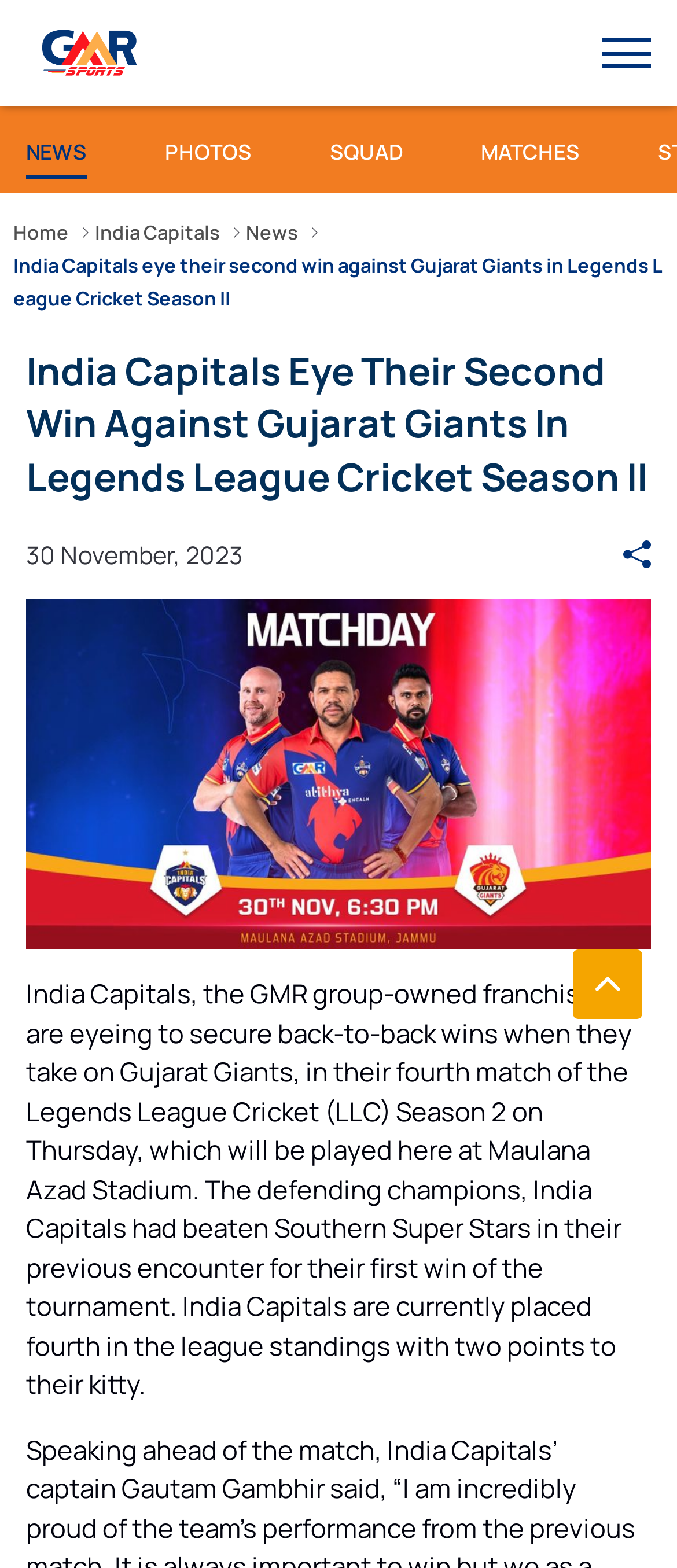Locate the bounding box of the UI element defined by this description: "Share". The coordinates should be given as four float numbers between 0 and 1, formatted as [left, top, right, bottom].

[0.921, 0.344, 0.962, 0.363]